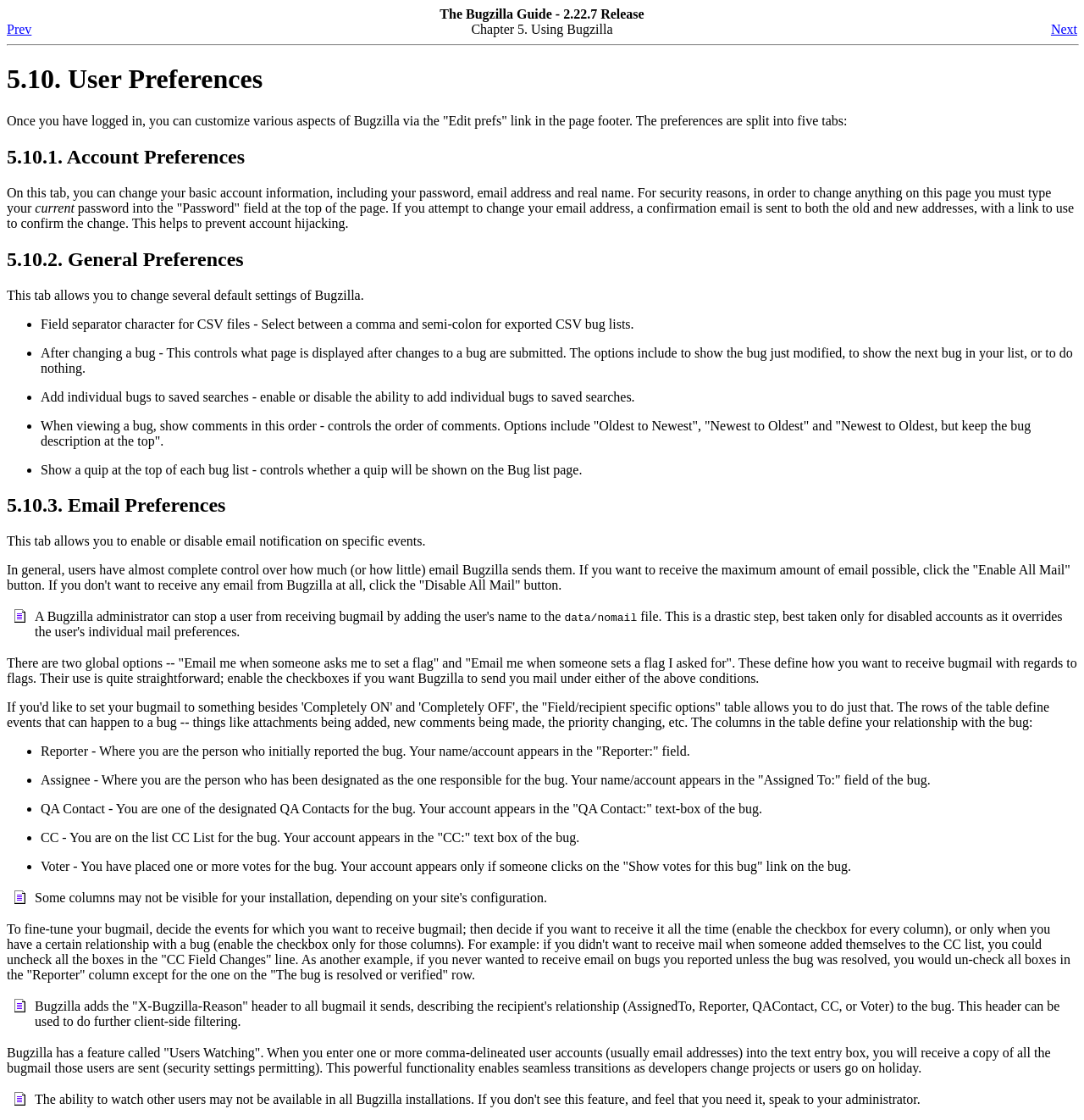Generate the title text from the webpage.

5.10. User Preferences